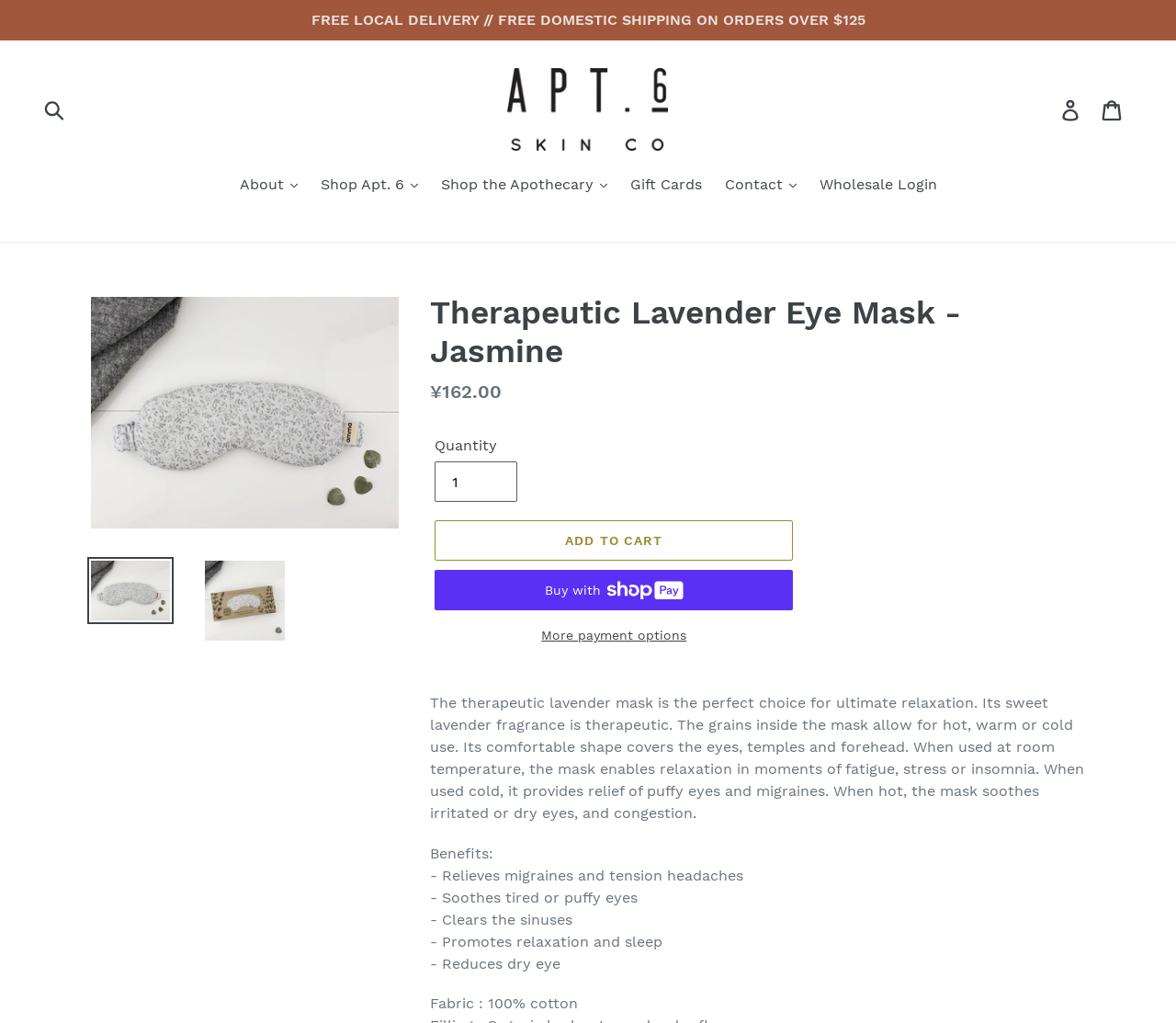Identify the bounding box coordinates for the UI element described as: "Shop the Apothecary .cls-1{fill:#231f20}". The coordinates should be provided as four floats between 0 and 1: [left, top, right, bottom].

[0.367, 0.17, 0.524, 0.194]